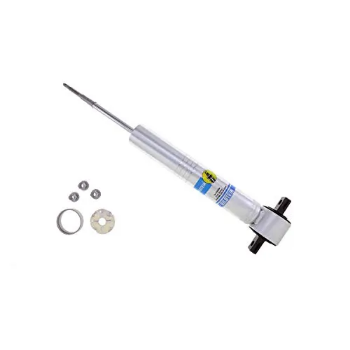What is the price of the shock absorber on Amazon?
Answer the question with a thorough and detailed explanation.

The price of the shock absorber on Amazon can be found in the caption, which states that it is available for purchase at a retail price of $134.56 as of October 18, 2022.